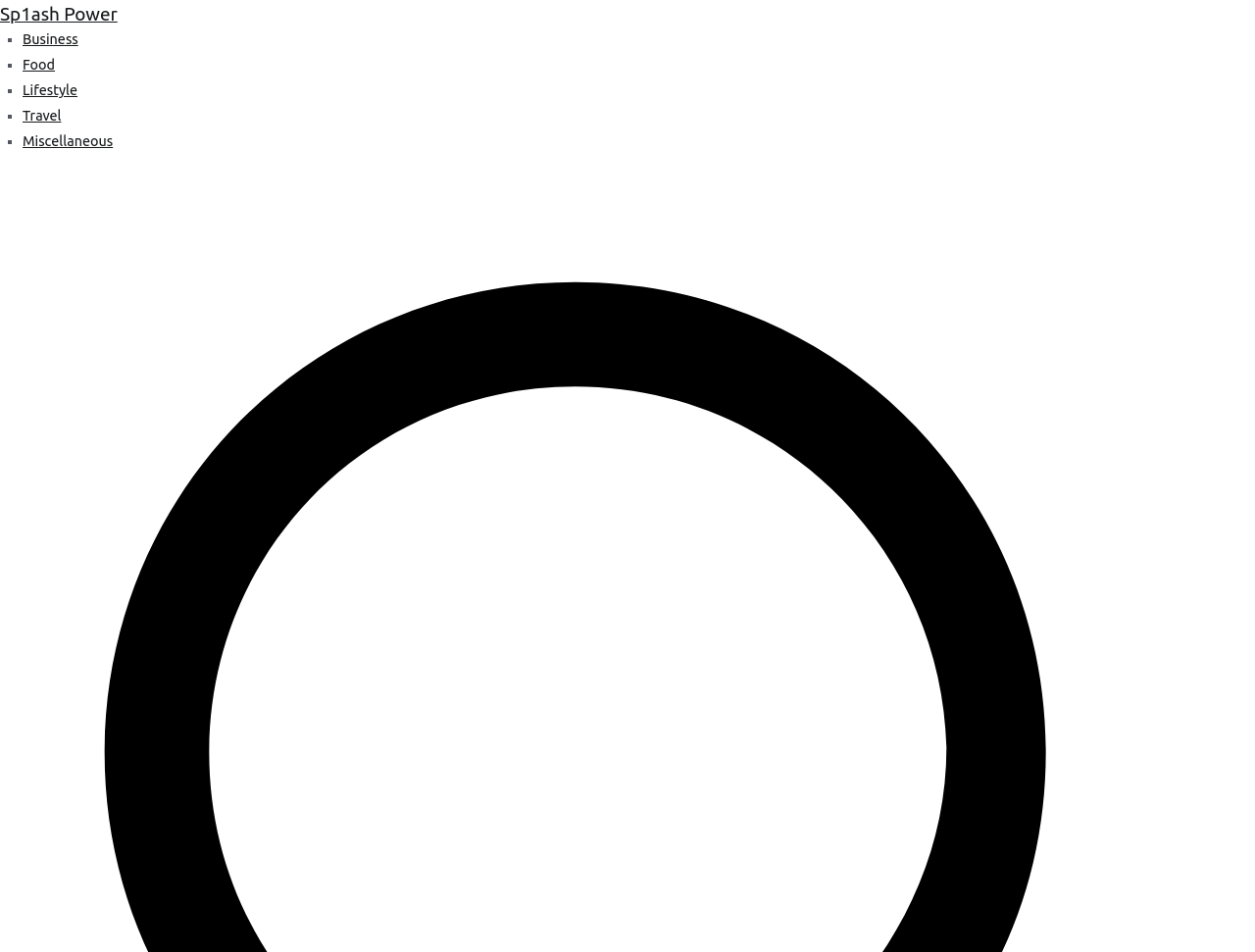Provide a one-word or one-phrase answer to the question:
What is the symbol used as a list marker?

■